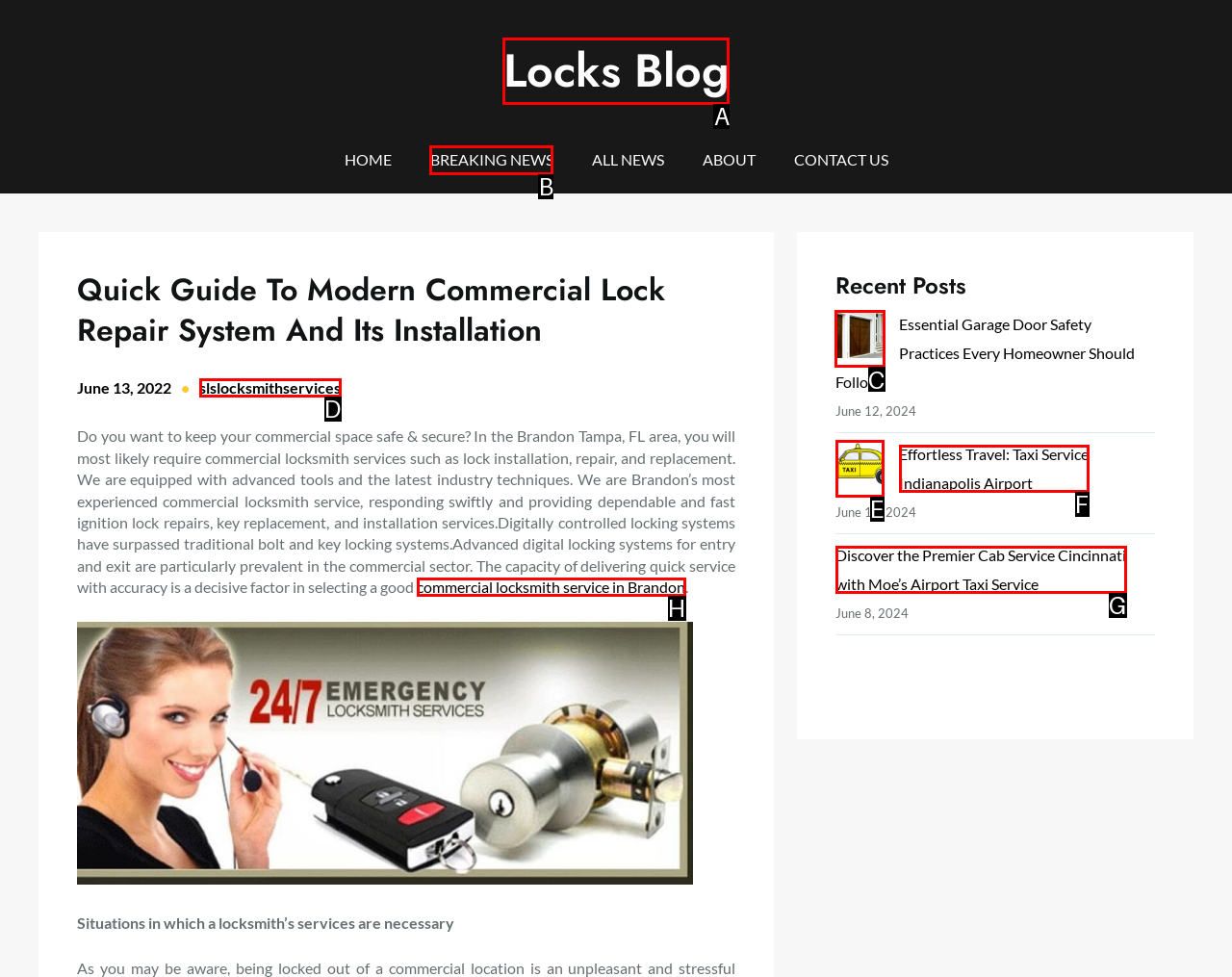Tell me which one HTML element I should click to complete the following instruction: View the recent post about garage door safety practices
Answer with the option's letter from the given choices directly.

C